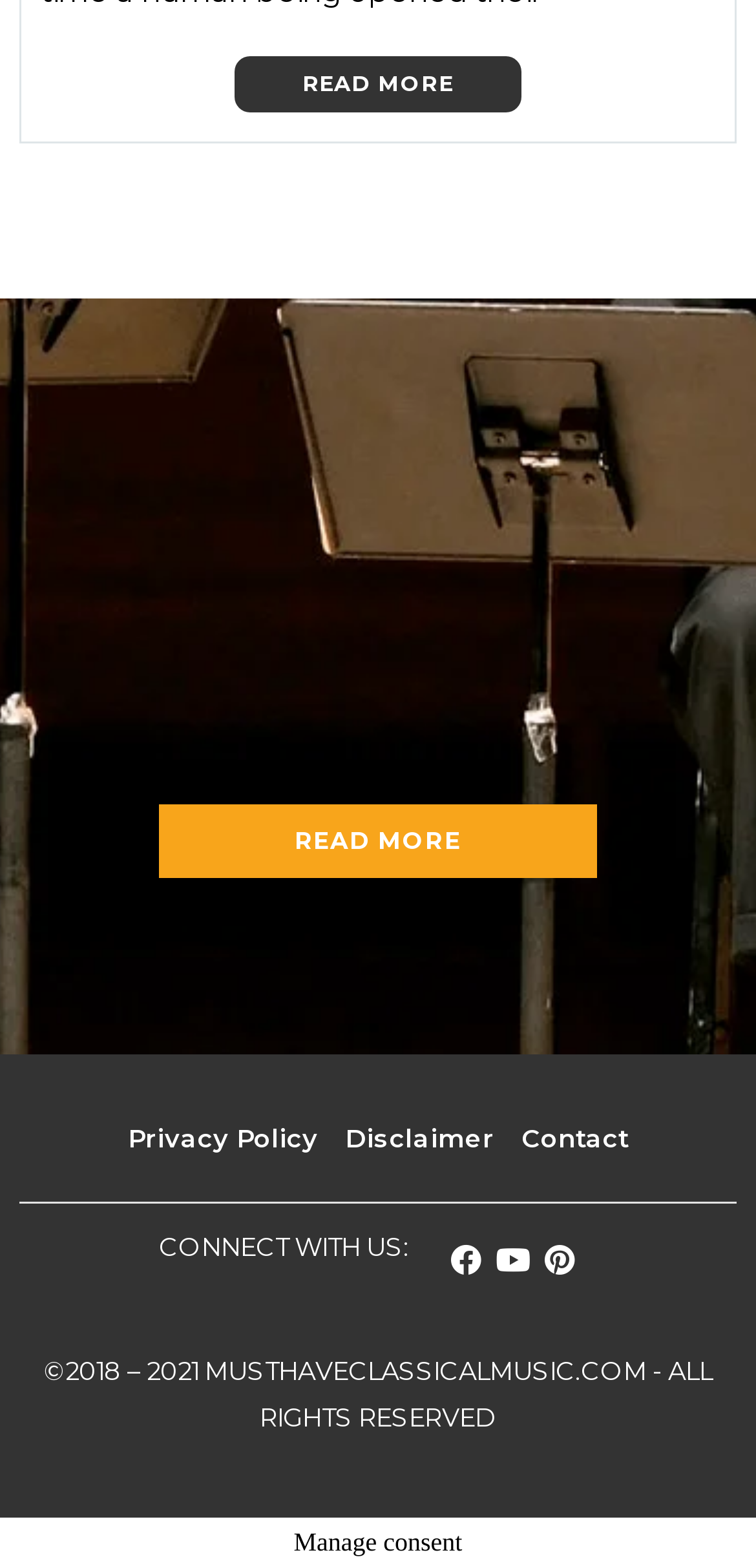Indicate the bounding box coordinates of the element that needs to be clicked to satisfy the following instruction: "Contact us". The coordinates should be four float numbers between 0 and 1, i.e., [left, top, right, bottom].

[0.672, 0.697, 0.849, 0.753]